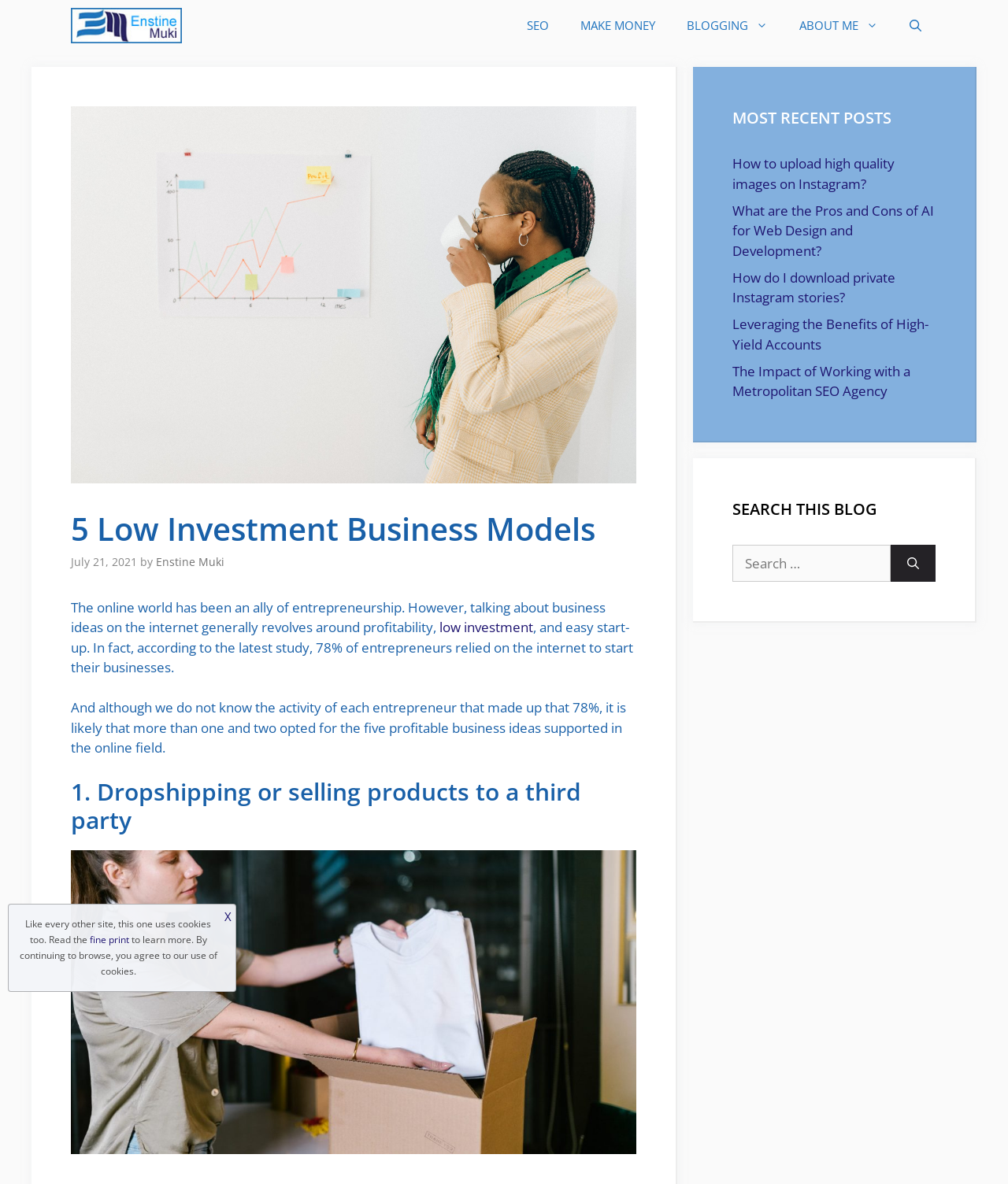Who is the author of the article?
Answer the question in as much detail as possible.

The author of the article is mentioned in the content section, where it is written 'by Enstine Muki' next to the date of the article.